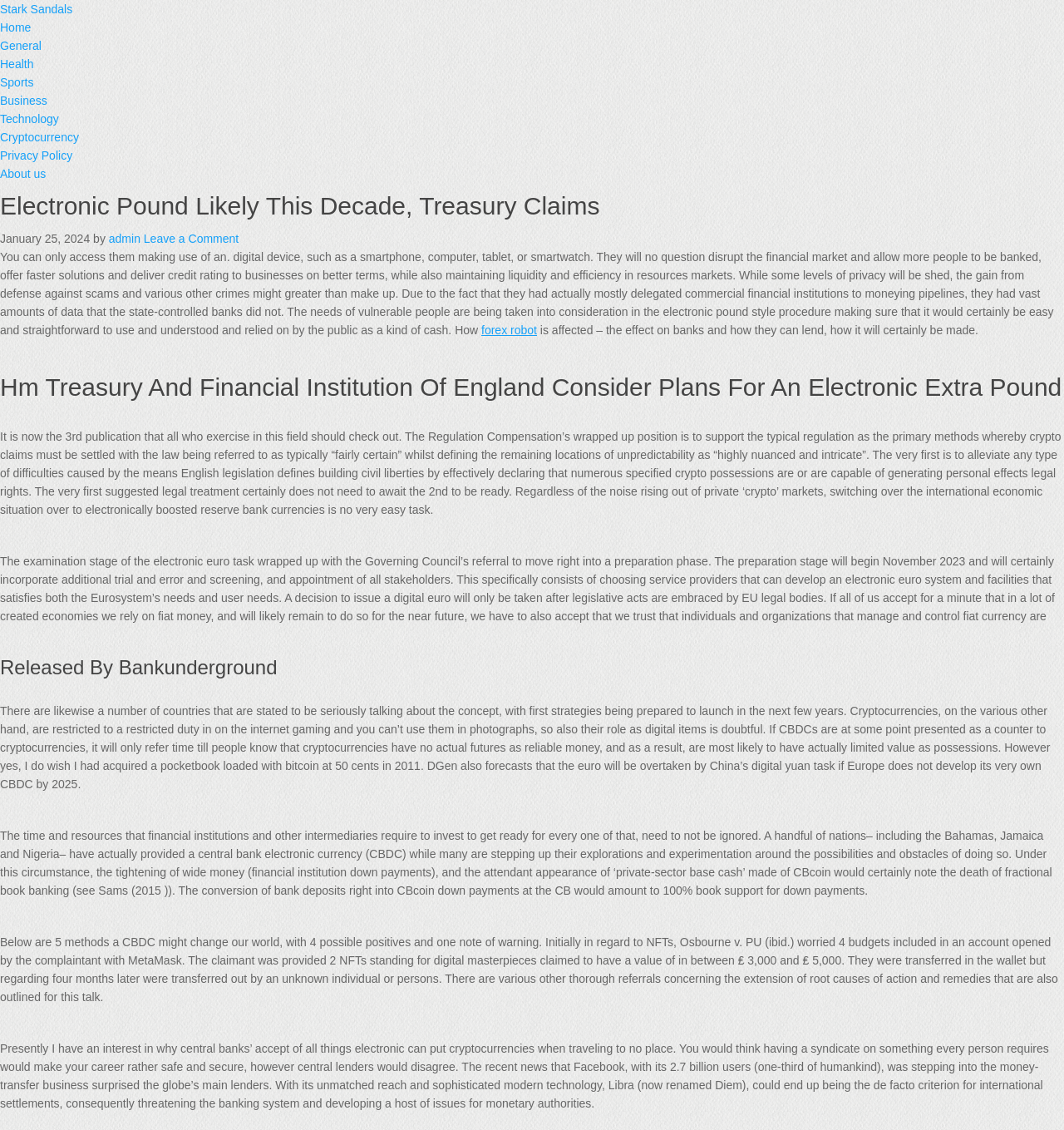Locate the bounding box coordinates of the segment that needs to be clicked to meet this instruction: "Click the 'forex robot' link".

[0.452, 0.286, 0.505, 0.298]